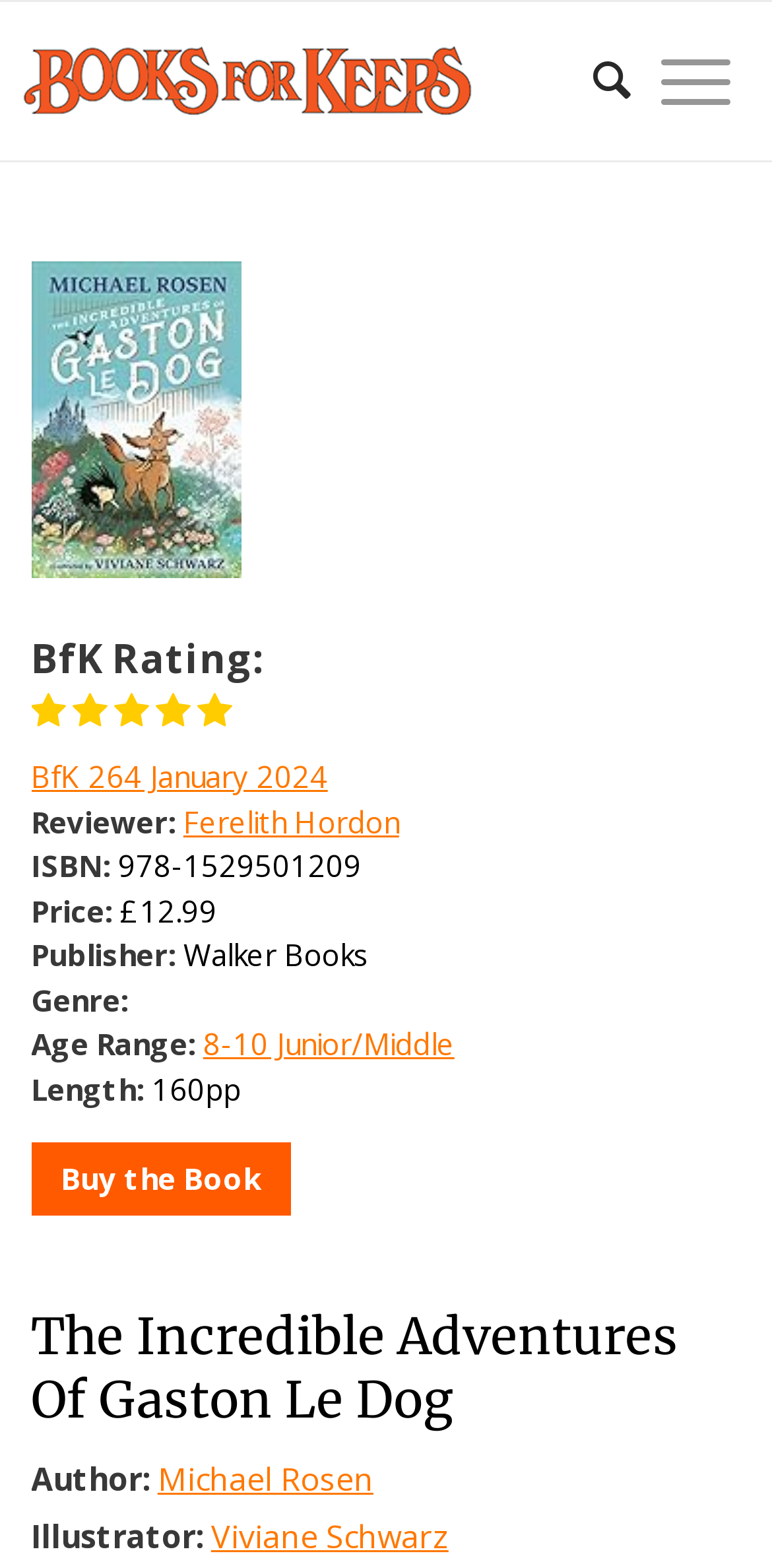Answer in one word or a short phrase: 
Who is the illustrator of the book?

Viviane Schwarz